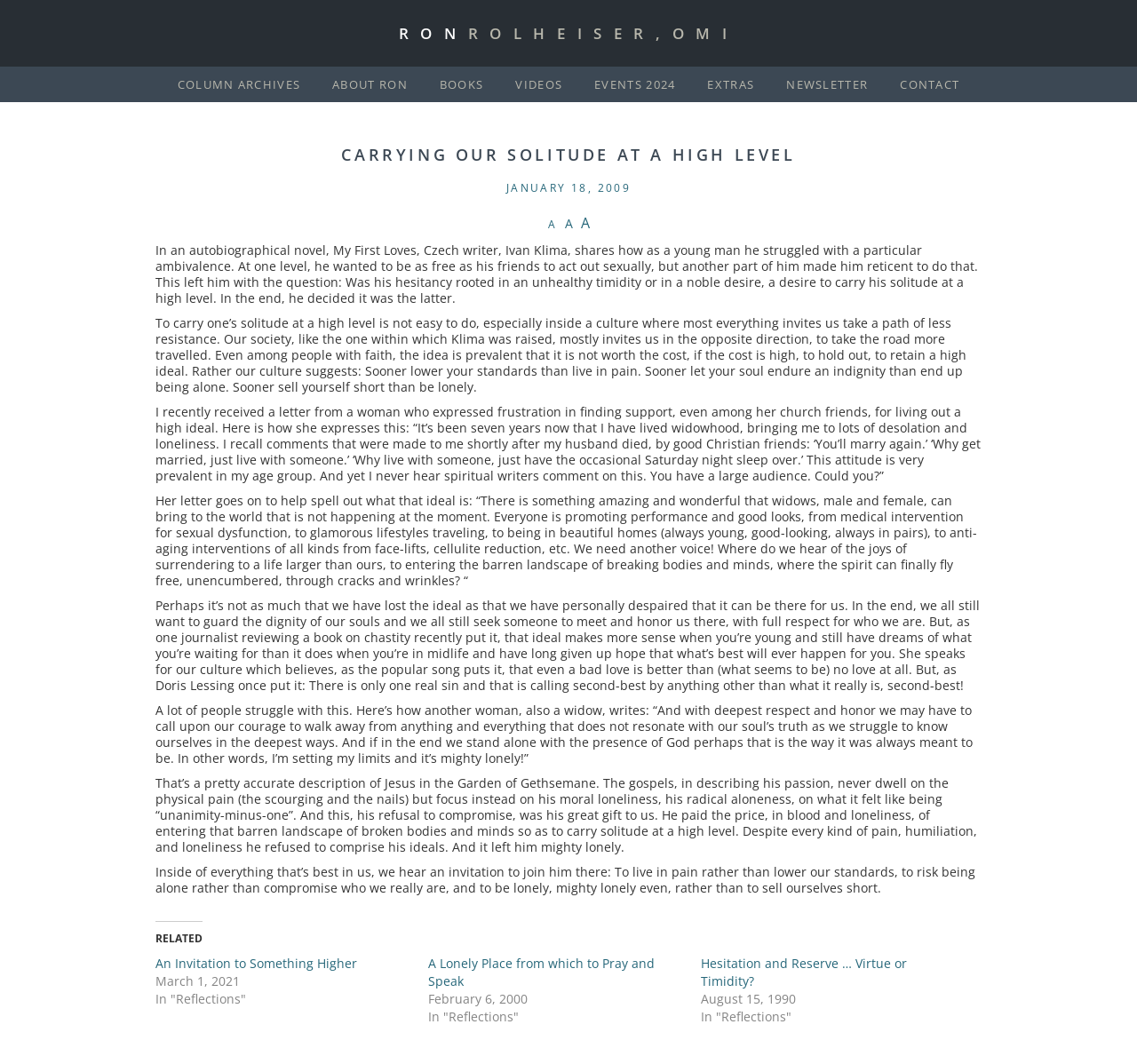Identify the bounding box coordinates of the area you need to click to perform the following instruction: "Explore 'EVENTS 2024'".

[0.523, 0.072, 0.594, 0.087]